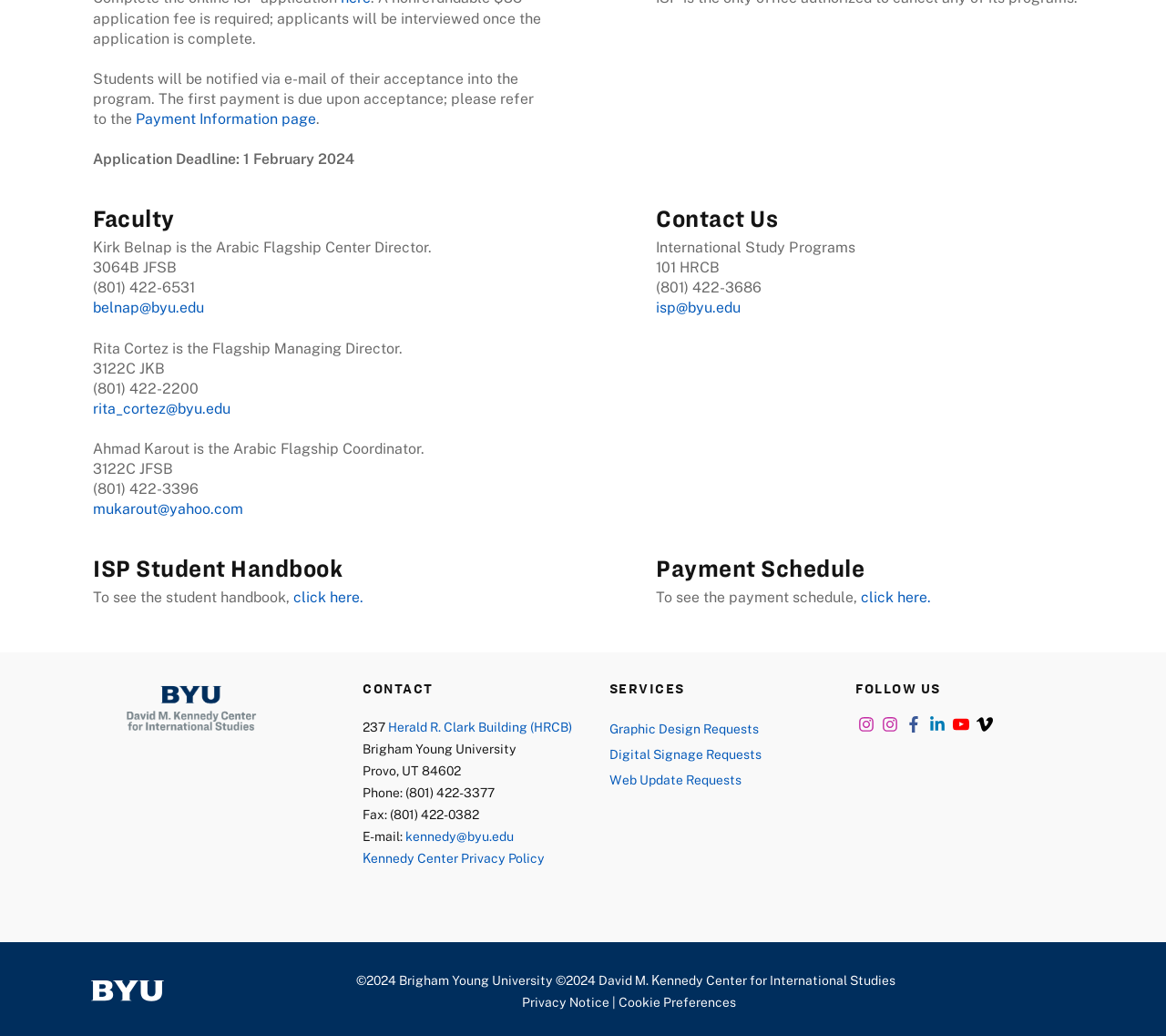Locate the bounding box of the UI element described in the following text: "Kennedy Center Privacy Policy".

[0.311, 0.821, 0.467, 0.836]